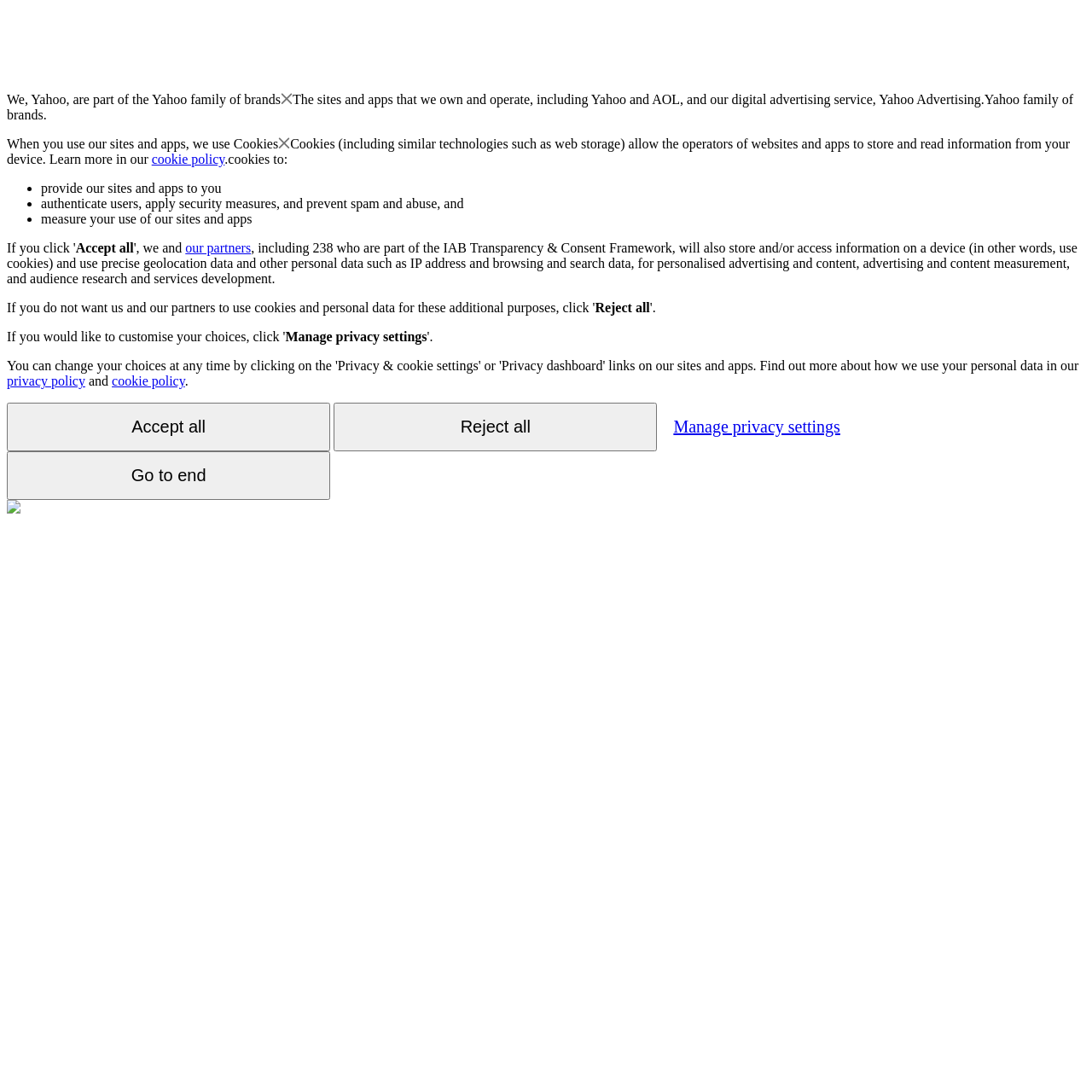Locate the bounding box coordinates of the area to click to fulfill this instruction: "Open Jump to Identifier". The bounding box should be presented as four float numbers between 0 and 1, in the order [left, top, right, bottom].

None